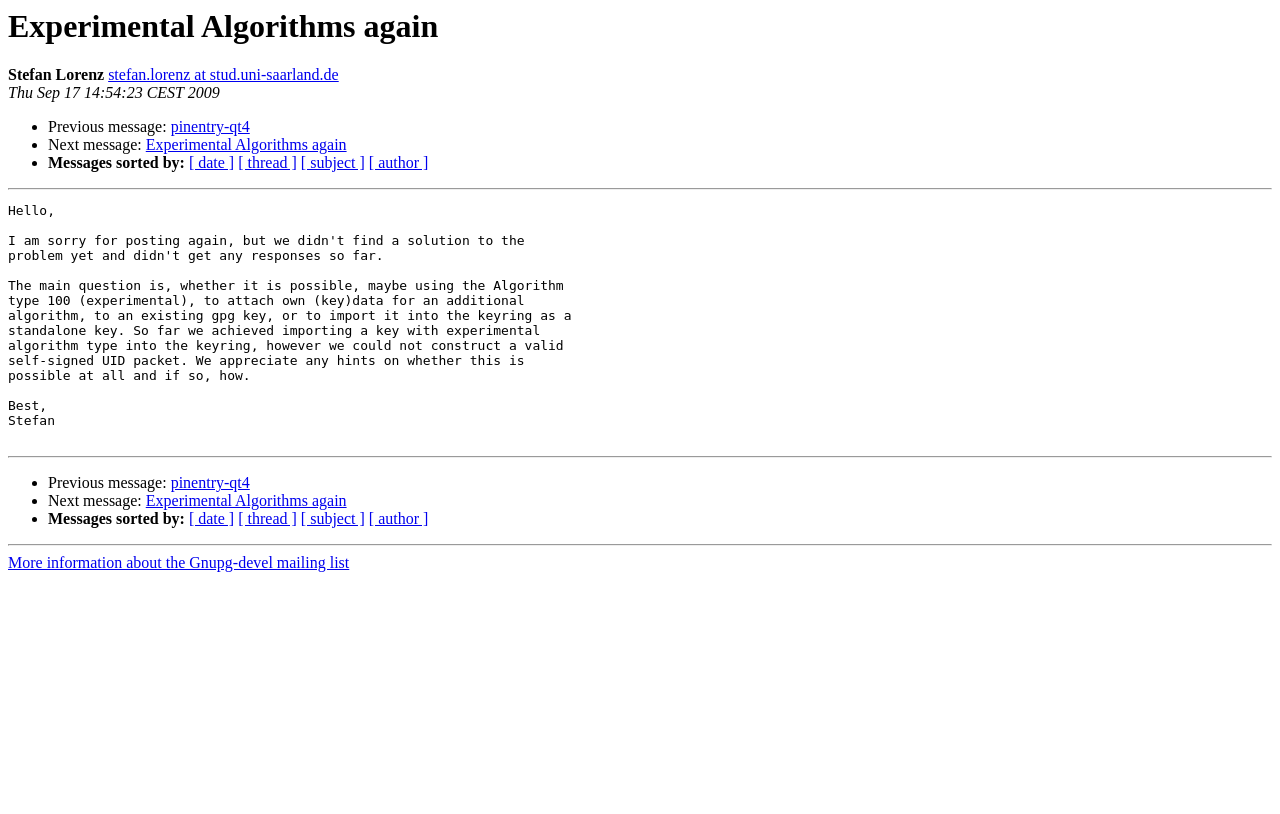Respond to the following question using a concise word or phrase: 
What is the title of the link at the bottom of the webpage?

More information about the Gnupg-devel mailing list